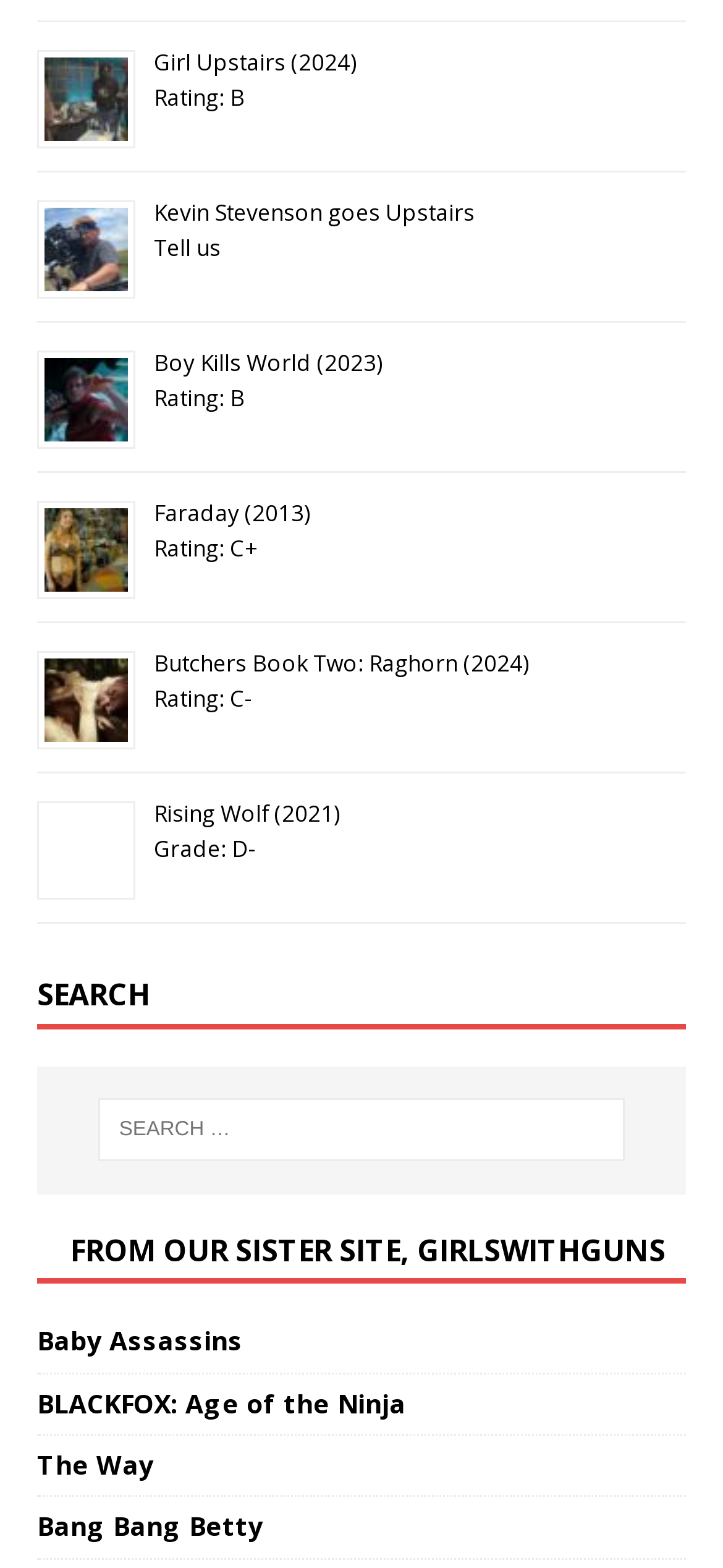Locate the bounding box coordinates of the item that should be clicked to fulfill the instruction: "View RSS from GirlsWithGuns".

[0.051, 0.784, 0.087, 0.81]